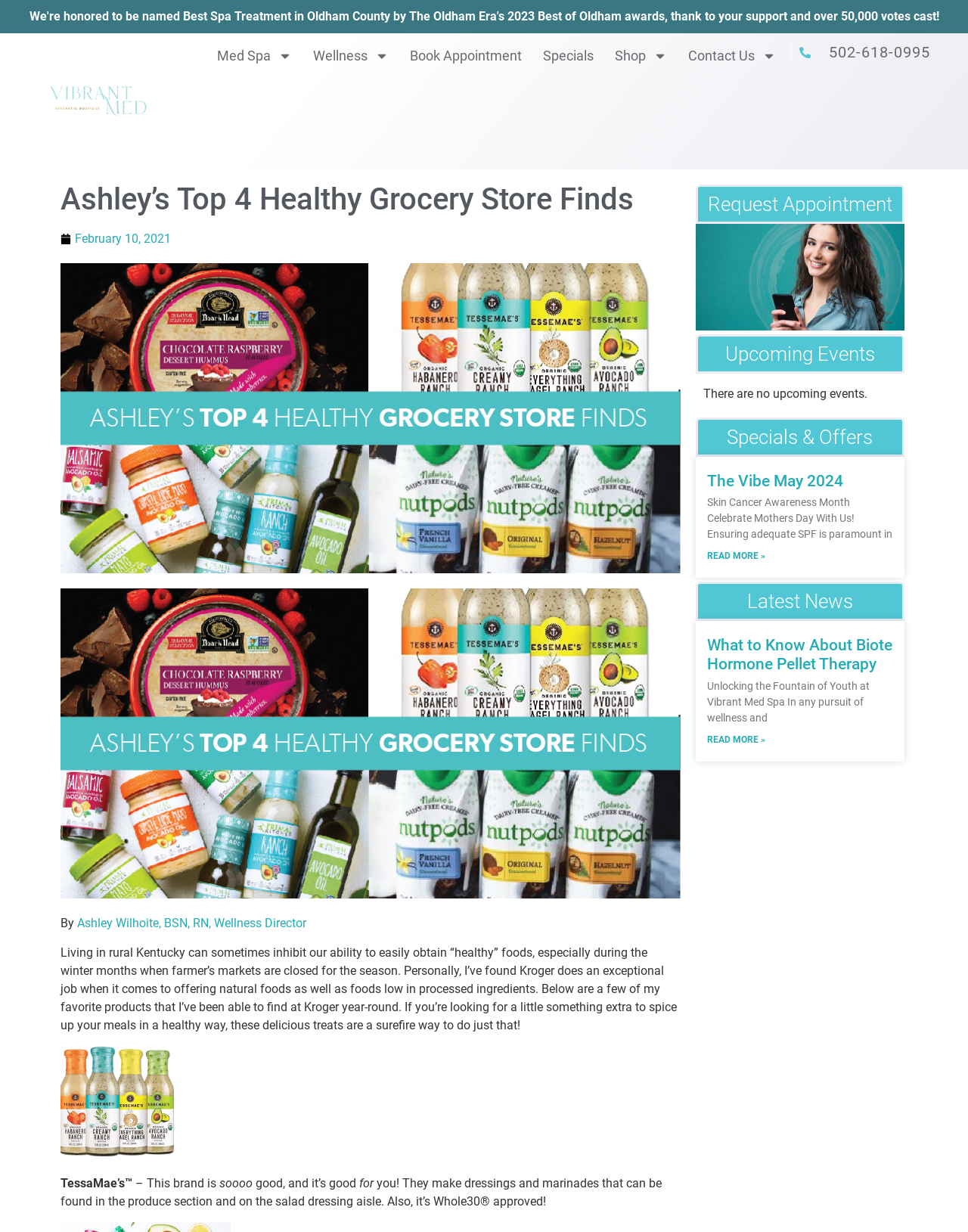What is the brand of the dressing mentioned in the article?
Could you give a comprehensive explanation in response to this question?

I found the answer by reading the text 'TessaMae’s™ – This brand is soooo good, and it’s good for you!' which is located below the image 'TessaMae's Dressing'.